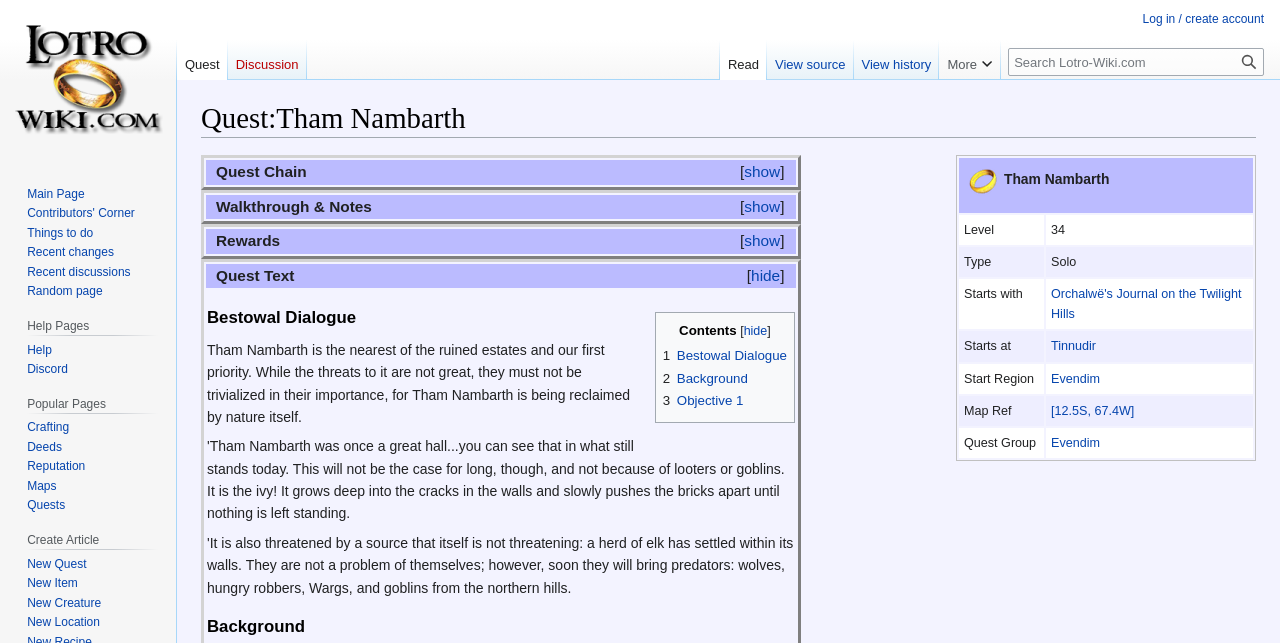Please give a succinct answer using a single word or phrase:
What is the background of the quest Tham Nambarth?

Tham Nambarth is being reclaimed by nature itself.